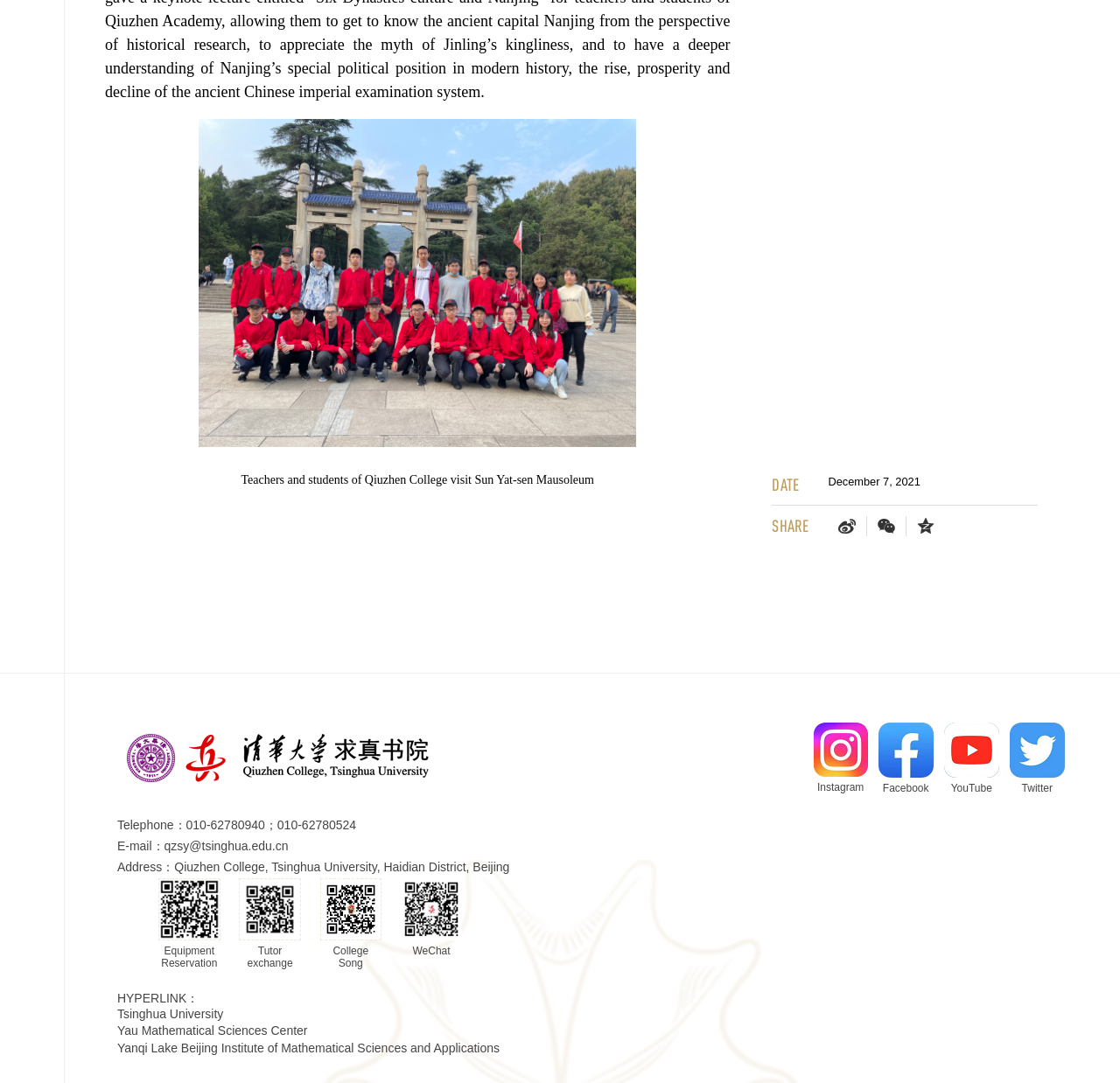What social media platforms are linked on the webpage?
Please respond to the question with as much detail as possible.

The social media platforms linked on the webpage can be found in the links and images located at the bottom of the page, which include Instagram, Facebook, YouTube, and Twitter.